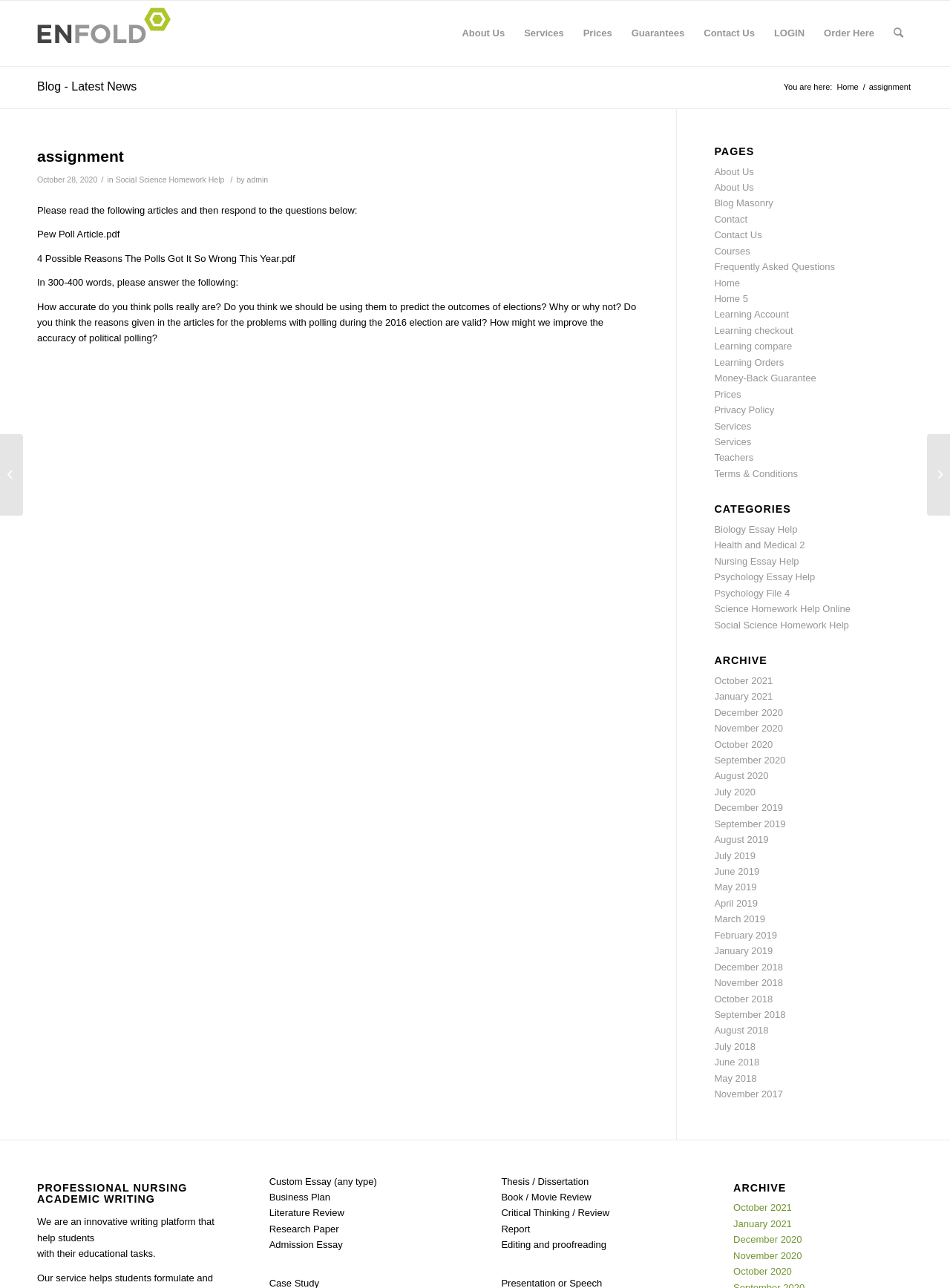Please identify the bounding box coordinates of the element's region that needs to be clicked to fulfill the following instruction: "view the 'Social Science Homework Help' category". The bounding box coordinates should consist of four float numbers between 0 and 1, i.e., [left, top, right, bottom].

[0.752, 0.481, 0.894, 0.489]